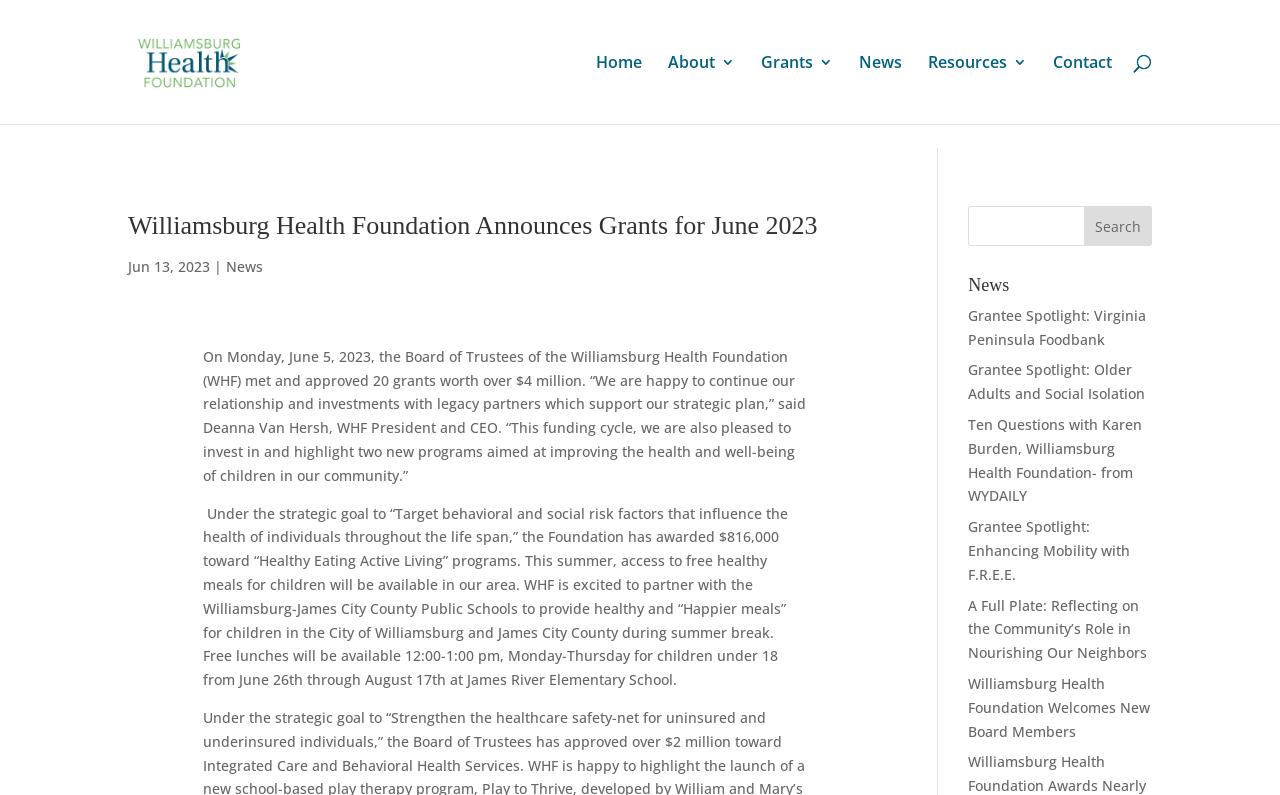How many news articles are listed on the webpage?
Utilize the image to construct a detailed and well-explained answer.

There are five news article links listed on the webpage, including 'Grantee Spotlight: Virginia Peninsula Foodbank', 'Grantee Spotlight: Older Adults and Social Isolation', 'Ten Questions with Karen Burden, Williamsburg Health Foundation- from WYDAILY', 'Grantee Spotlight: Enhancing Mobility with F.R.E.E.', and 'A Full Plate: Reflecting on the Community’s Role in Nourishing Our Neighbors'.